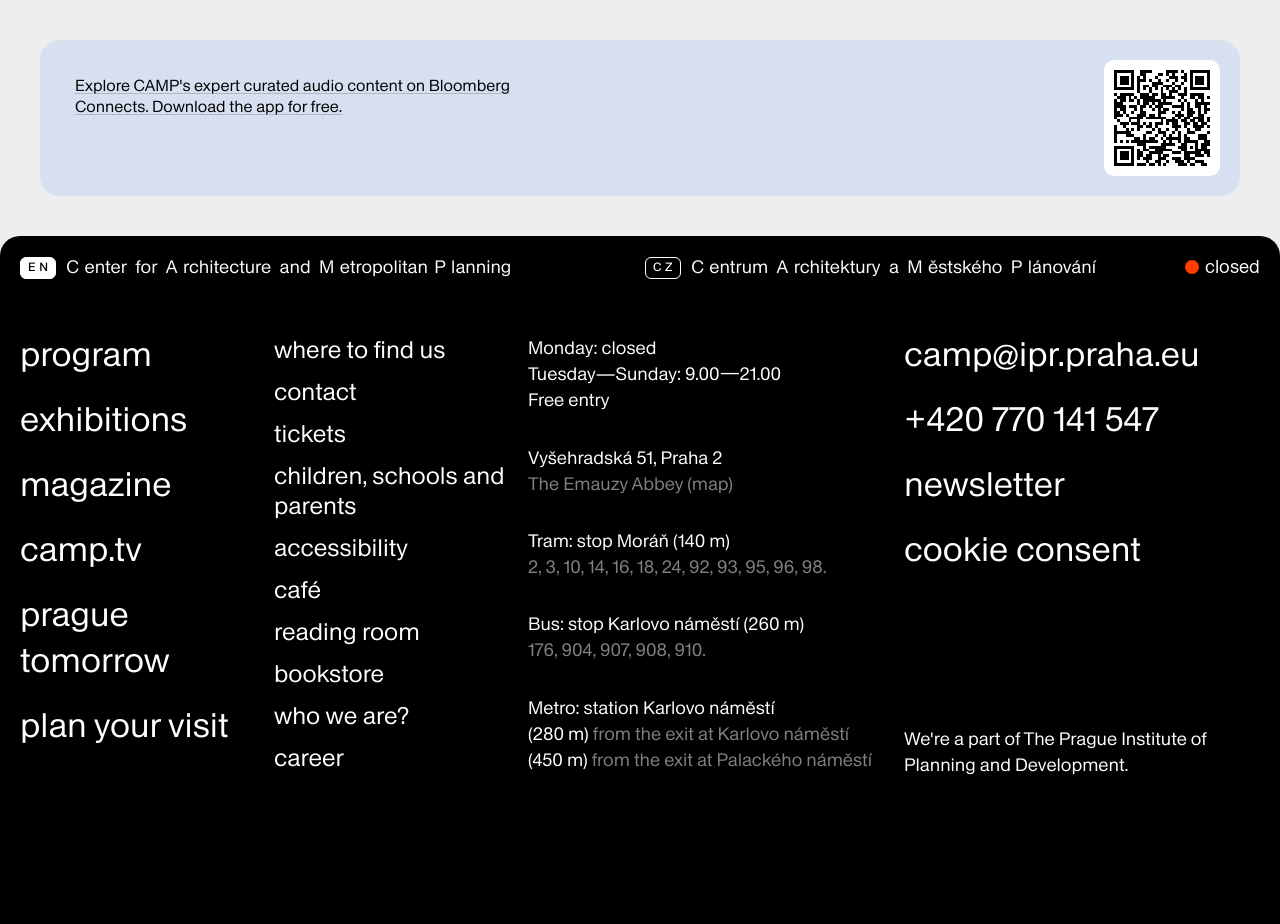Identify the bounding box coordinates of the clickable region required to complete the instruction: "Switch to Czech language". The coordinates should be given as four float numbers within the range of 0 and 1, i.e., [left, top, right, bottom].

[0.504, 0.278, 0.918, 0.302]